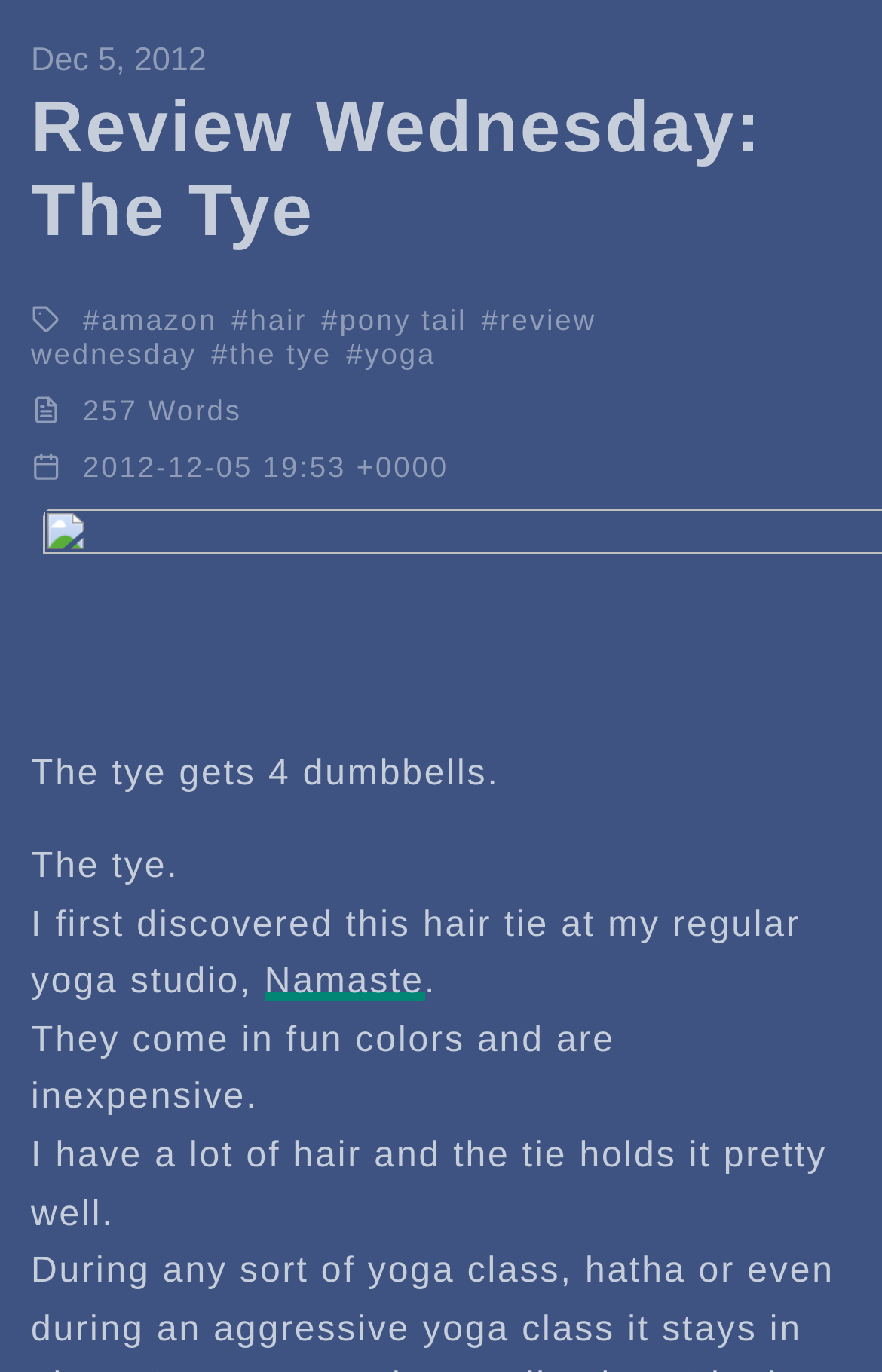Give a concise answer using only one word or phrase for this question:
What is a characteristic of the hair tie?

inexpensive